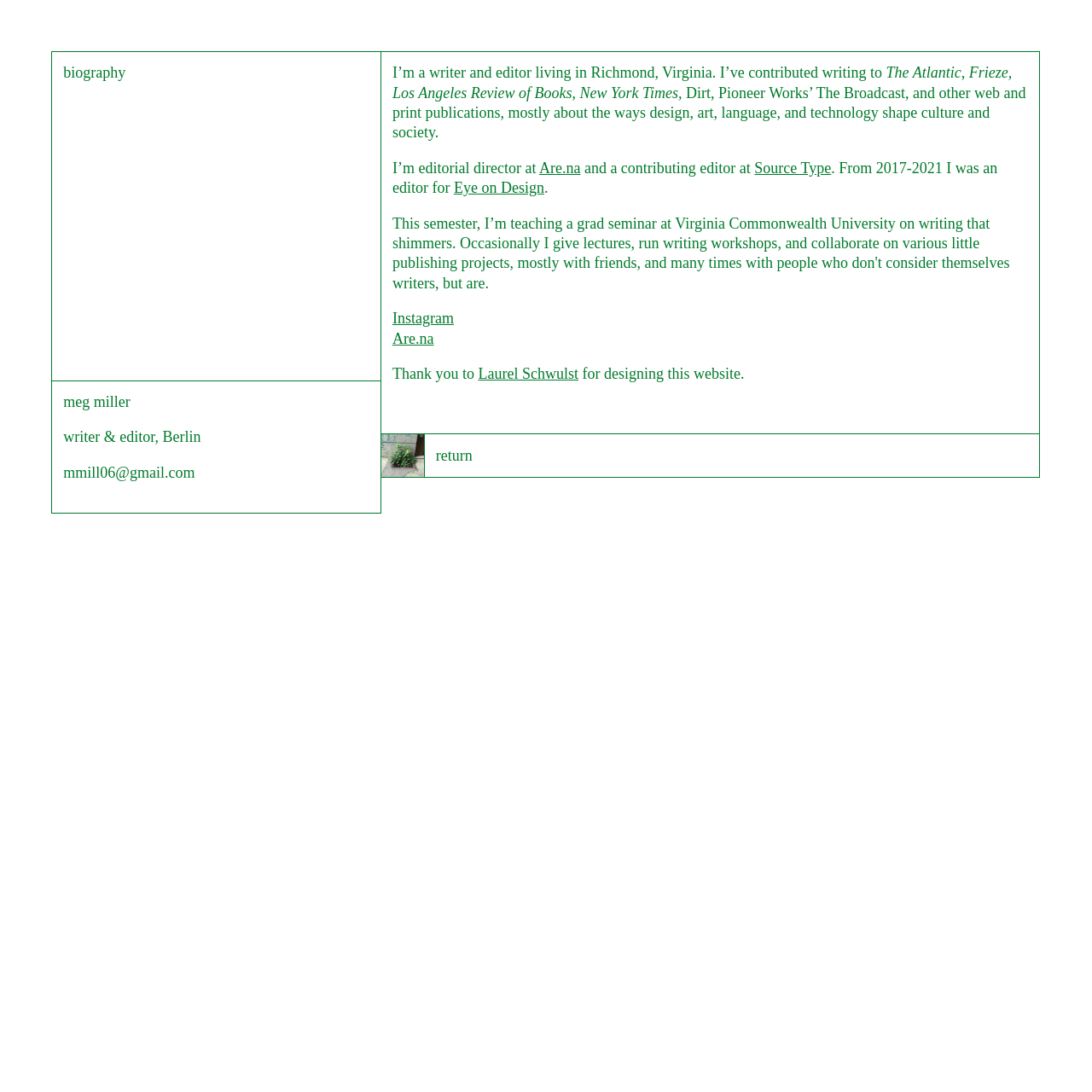Determine the bounding box coordinates of the clickable region to follow the instruction: "learn more about Are.na".

[0.494, 0.146, 0.532, 0.162]